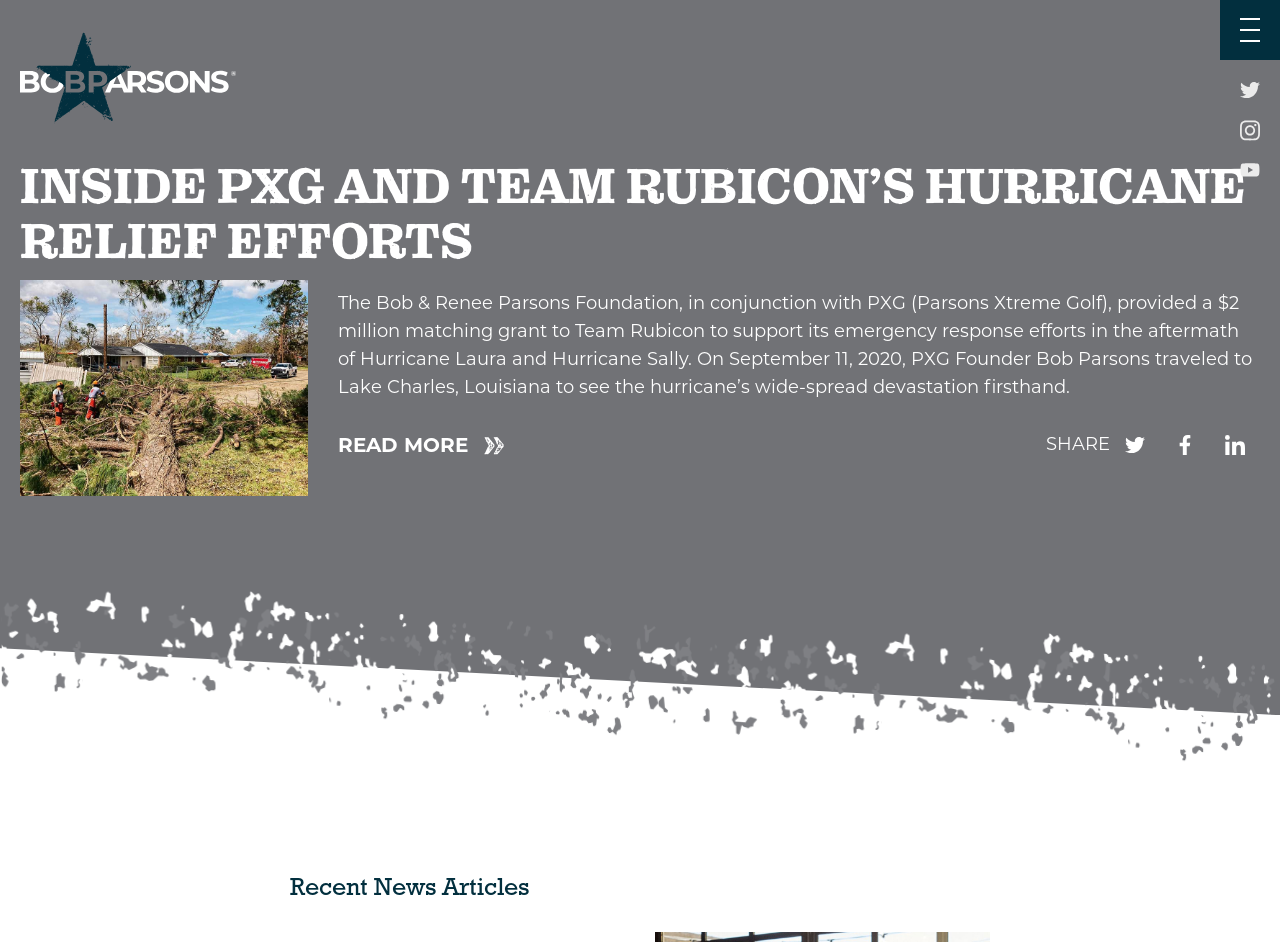Identify the bounding box coordinates for the region to click in order to carry out this instruction: "Share on Twitter". Provide the coordinates using four float numbers between 0 and 1, formatted as [left, top, right, bottom].

[0.867, 0.446, 0.906, 0.499]